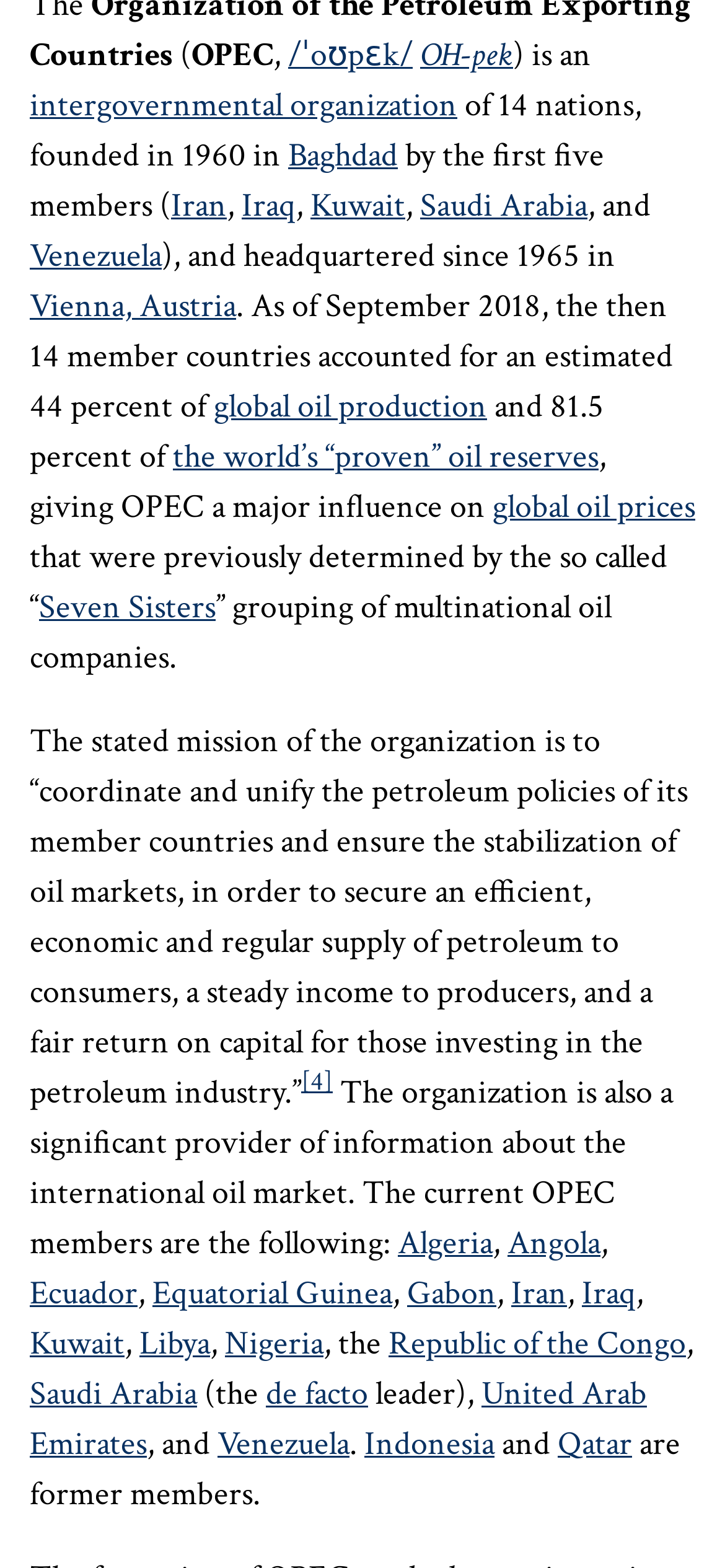Which city is OPEC headquartered in?
Refer to the image and answer the question using a single word or phrase.

Vienna, Austria